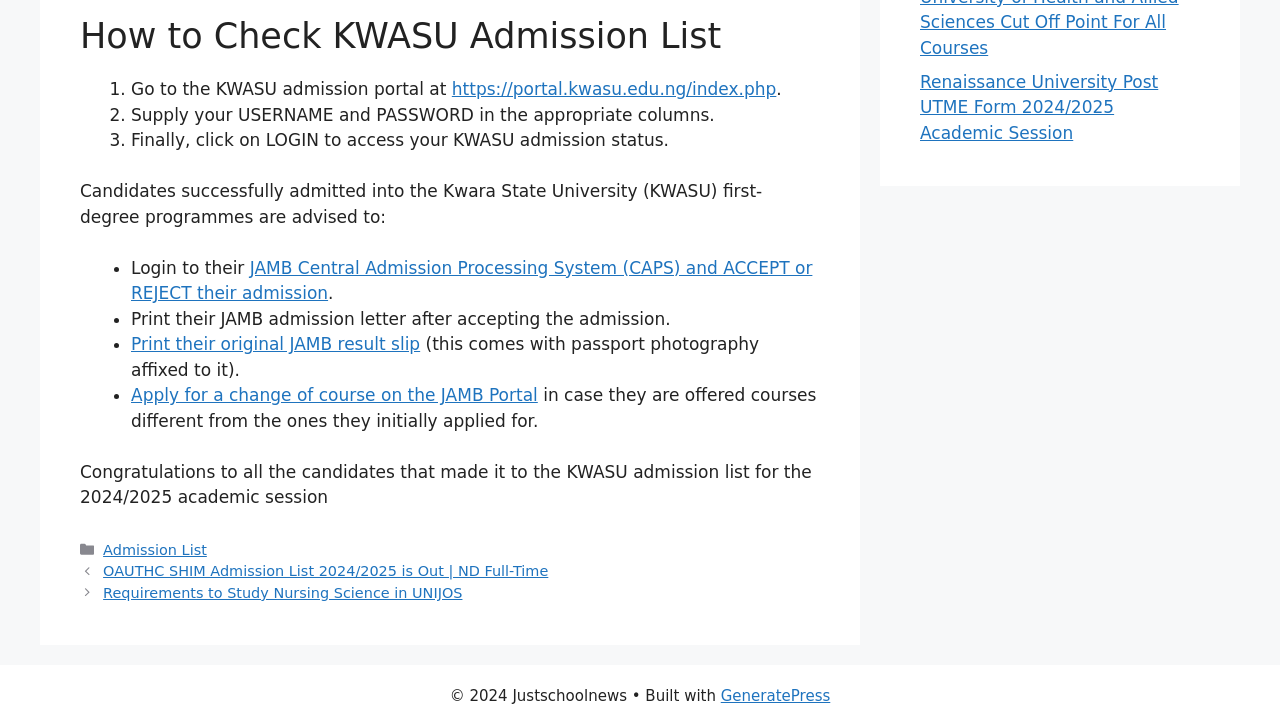Provide the bounding box coordinates for the specified HTML element described in this description: "Go to Mozilla’s homepage". The coordinates should be four float numbers ranging from 0 to 1, in the format [left, top, right, bottom].

None